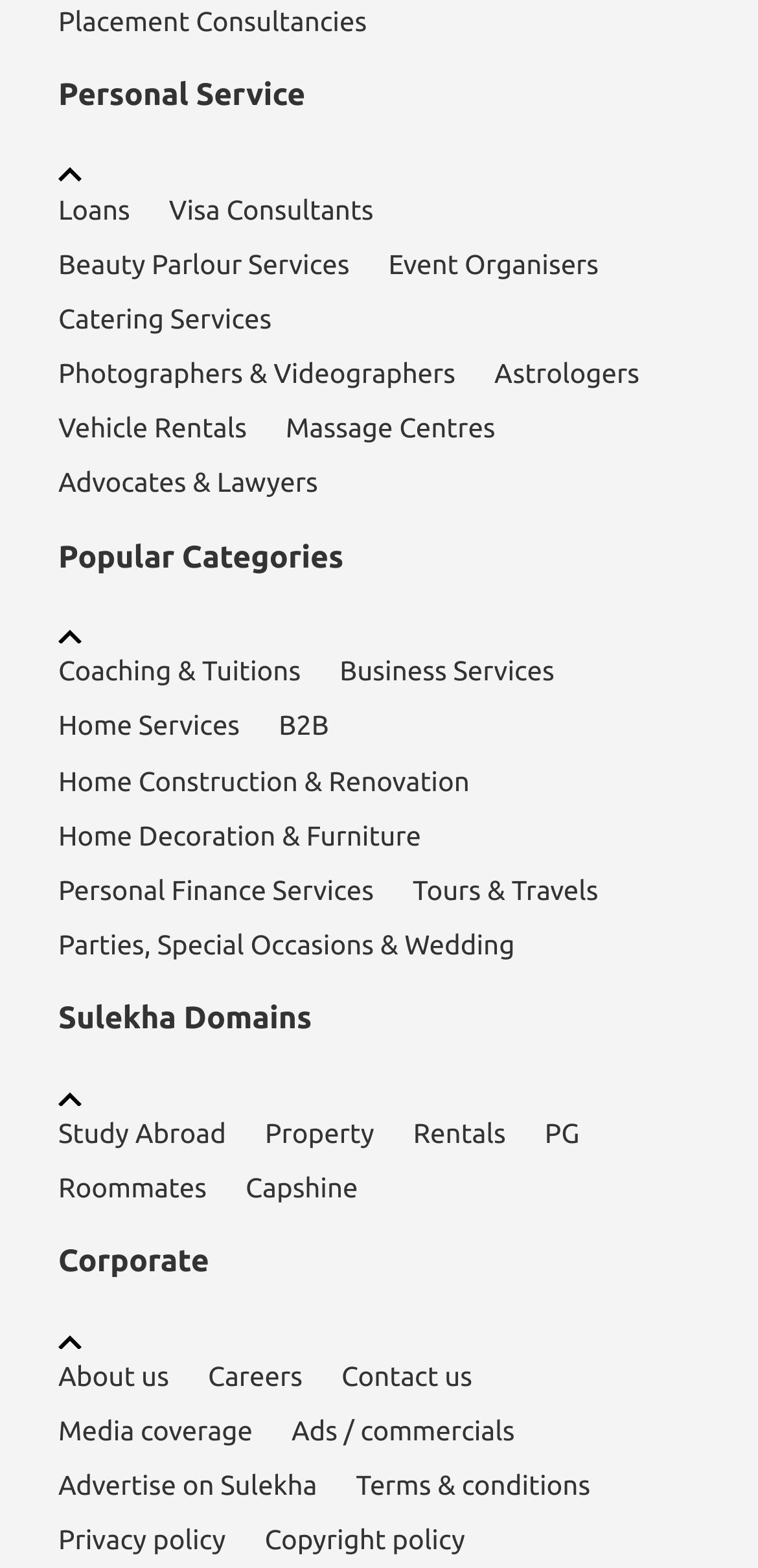What is the purpose of the 'Sulekha Domains' section?
Observe the image and answer the question with a one-word or short phrase response.

List of domains